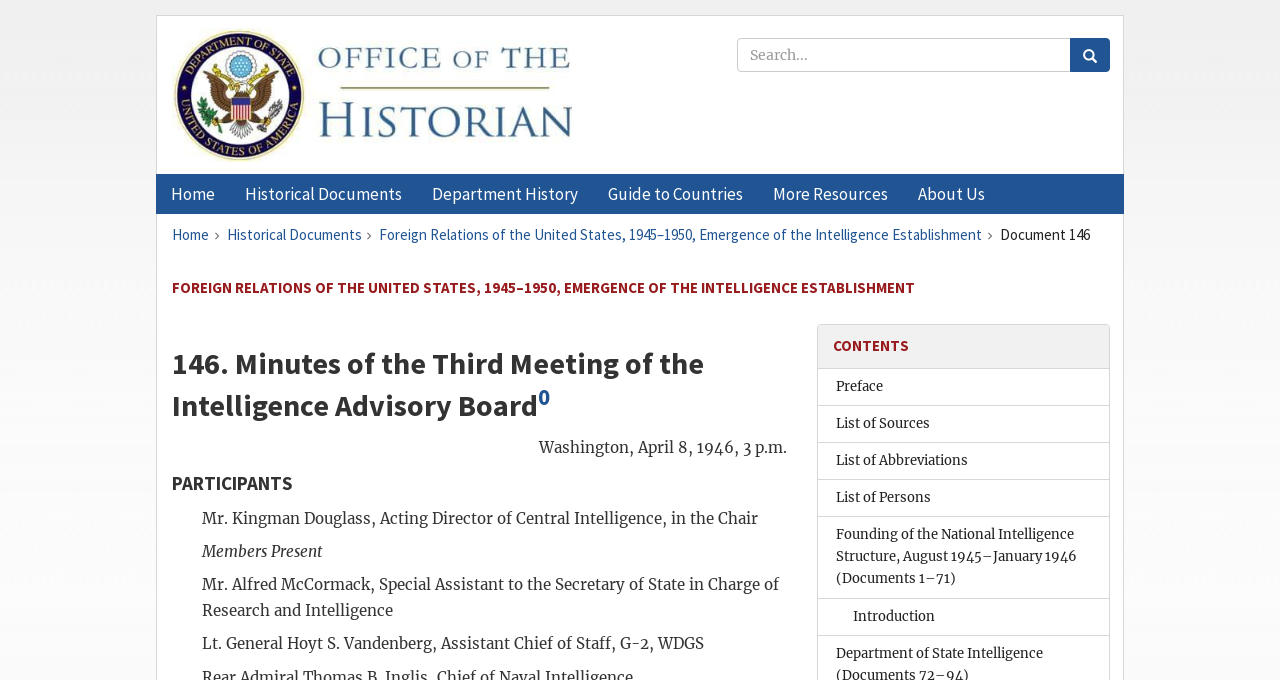Provide the bounding box coordinates of the HTML element described by the text: "About Us".

[0.705, 0.256, 0.781, 0.315]